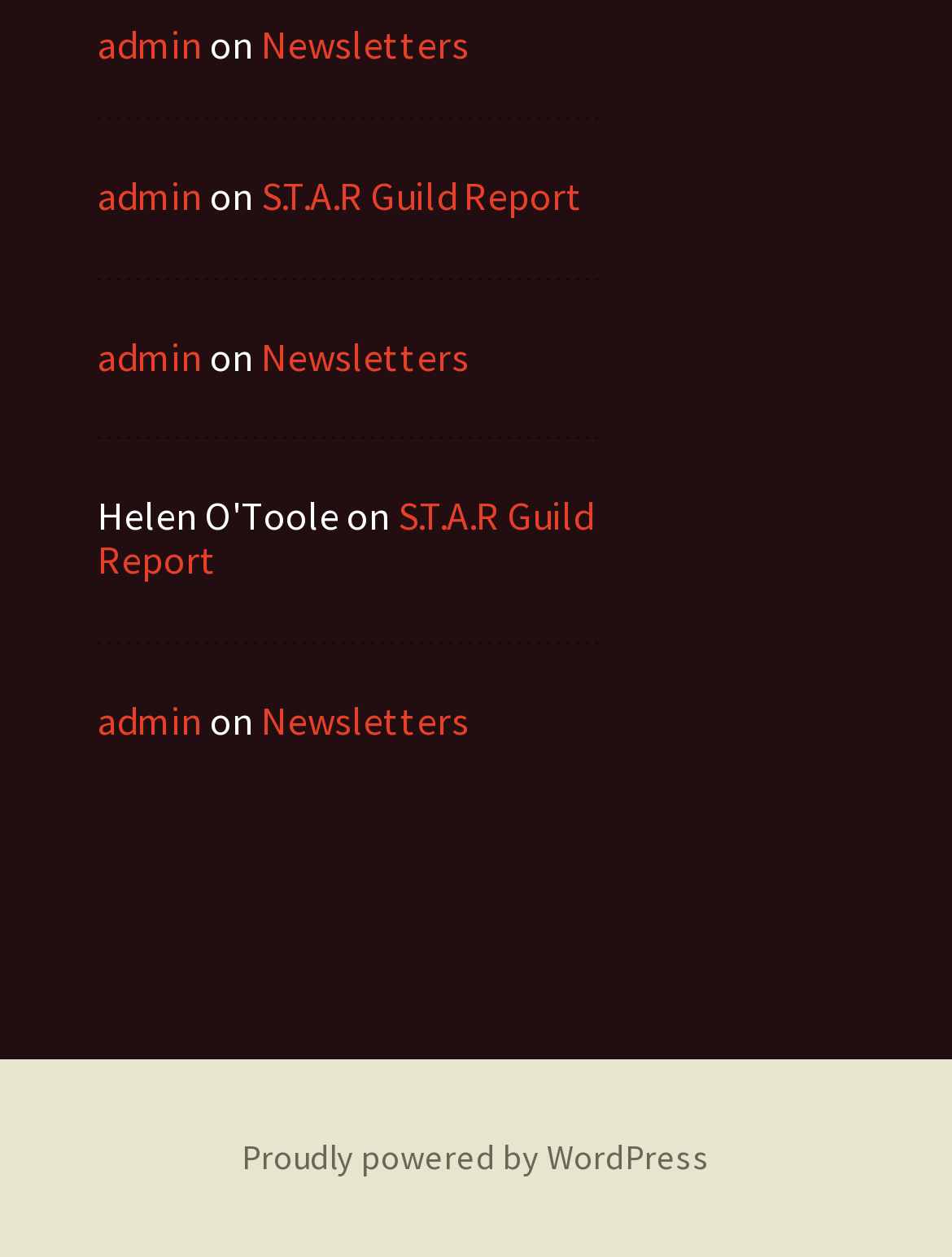Identify the bounding box coordinates for the region to click in order to carry out this instruction: "view S.T.A.R Guild Report". Provide the coordinates using four float numbers between 0 and 1, formatted as [left, top, right, bottom].

[0.274, 0.136, 0.613, 0.175]